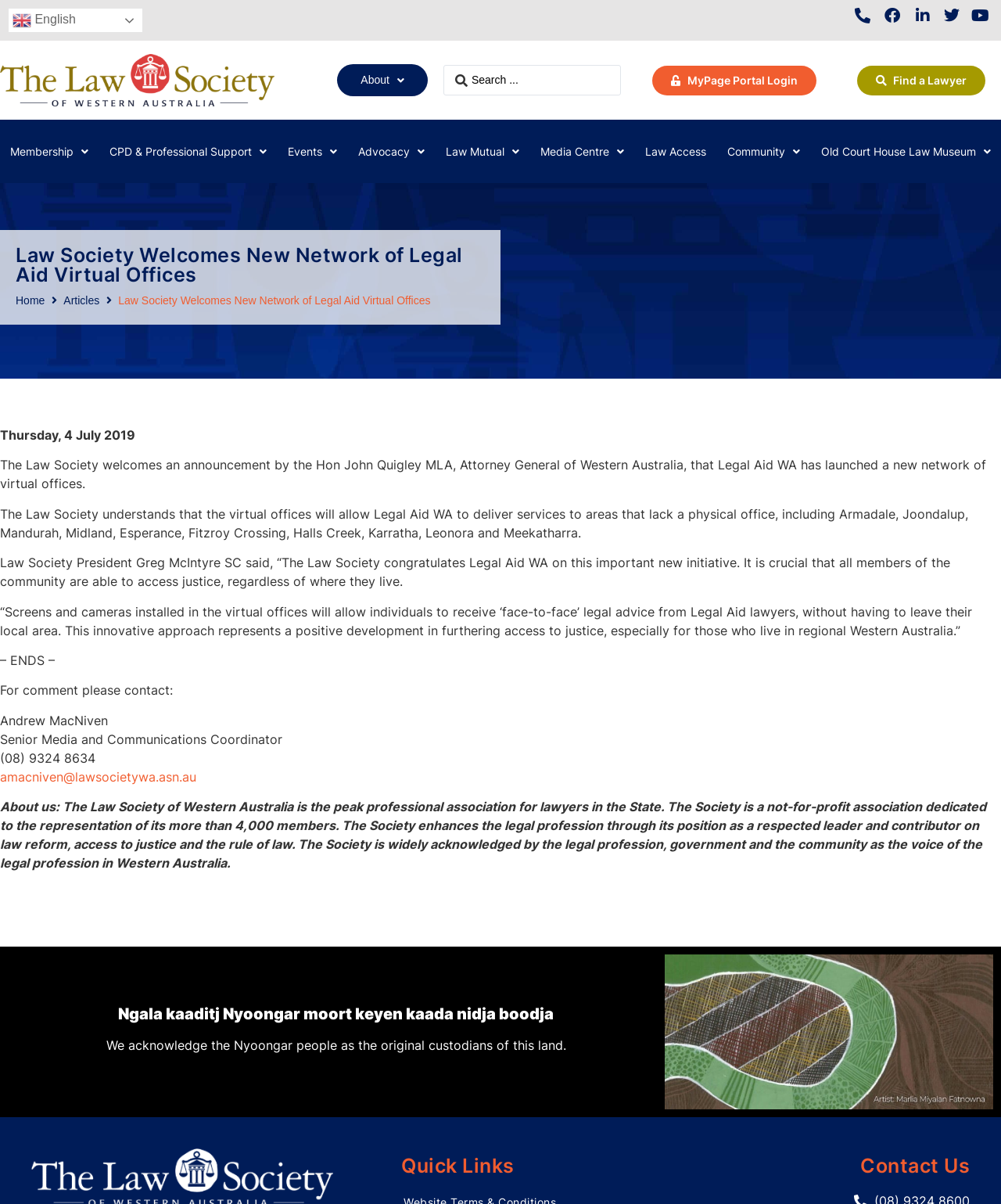Describe the entire webpage, focusing on both content and design.

This webpage is about the Law Society of Western Australia, specifically welcoming a new network of legal aid virtual offices. At the top left, there is a link to switch to English, accompanied by a small flag icon. On the top right, there are several links to various pages, including "MyPage Portal Login" and "Find a Lawyer". 

Below these links, there is a search bar with a searchbox that allows users to search for specific content. Next to the search bar, there is a tab panel with several links to different sections, including "Membership", "CPD & Professional Support", "Events", and more.

The main content of the webpage is an article about the Law Society welcoming the new network of legal aid virtual offices. The article is divided into several paragraphs, with the first paragraph introducing the announcement by the Attorney General of Western Australia. The subsequent paragraphs provide more details about the virtual offices, including their purpose and benefits.

On the right side of the article, there are several links to related pages, including "Home" and "Articles". Below the article, there is a section with contact information, including a name, title, phone number, and email address.

At the bottom of the webpage, there are three headings: "About us", which provides a brief description of the Law Society of Western Australia; "Ngala kaaditj Nyoongar moort keyen kaada nidja boodja", which acknowledges the Nyoongar people as the original custodians of the land; and "Quick Links" and "Contact Us", which provide additional links to relevant pages.